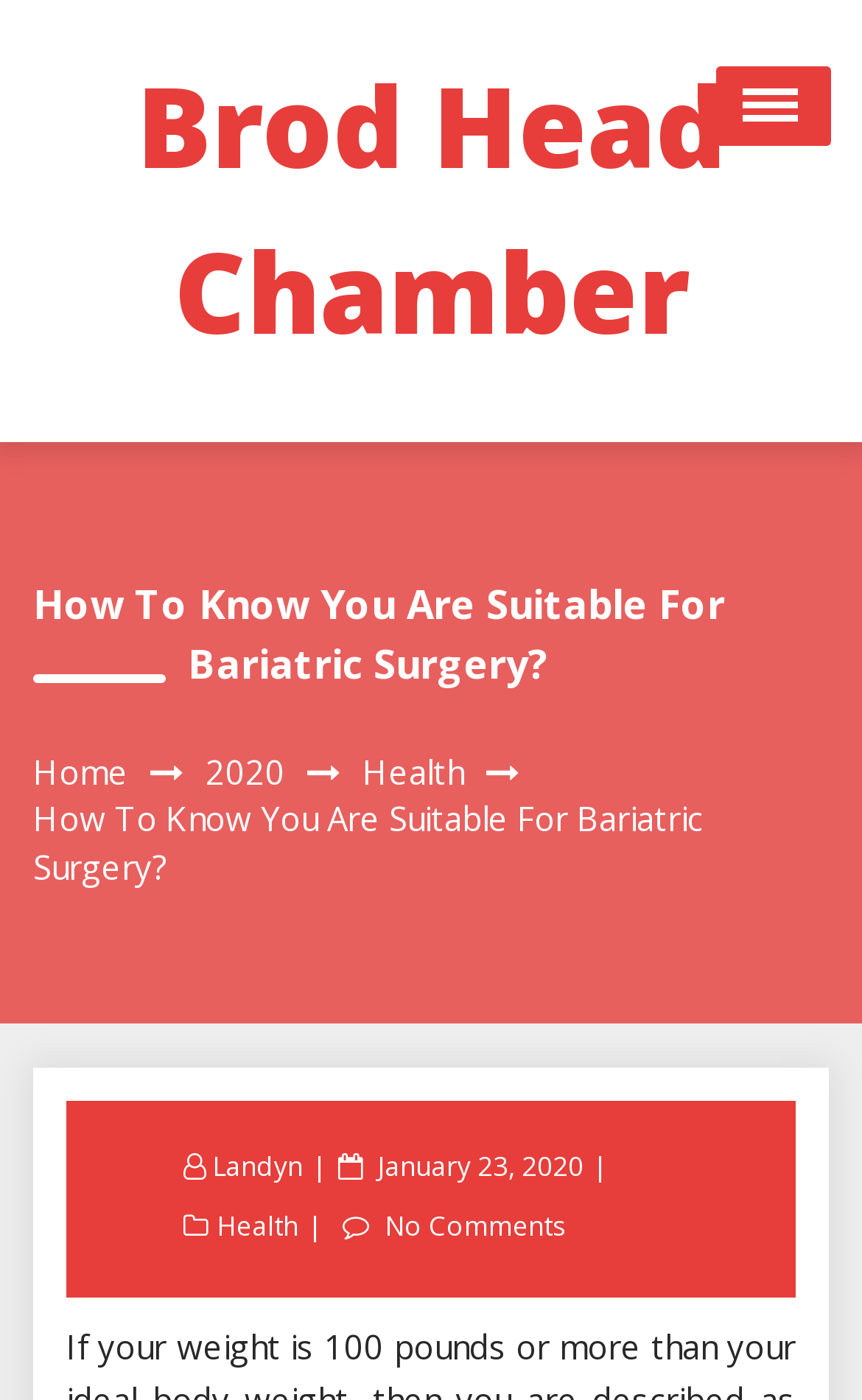Write a detailed summary of the webpage.

The webpage appears to be a blog post or article from Brod Head Chamber, with a focus on the topic of Bariatric surgery. At the top of the page, there is a heading with the title "Brod Head Chamber" and a link with the same text. Below this, there is a button labeled "Open Menu" positioned towards the right side of the page.

The main content of the page is headed by a title "How To Know You Are Suitable For Bariatric Surgery?" which is repeated as a static text further down the page. The title is followed by a row of links, including "Home", "2020", and "Health", which are positioned horizontally across the page.

Below the title, there is a section with a link to the author "Landyn" and a posting date "January 23, 2020", which includes a time element. This section is followed by two more links, "Health" and "No Comments", which are positioned horizontally.

Overall, the page has a simple layout with a clear hierarchy of headings and links, making it easy to navigate and read.